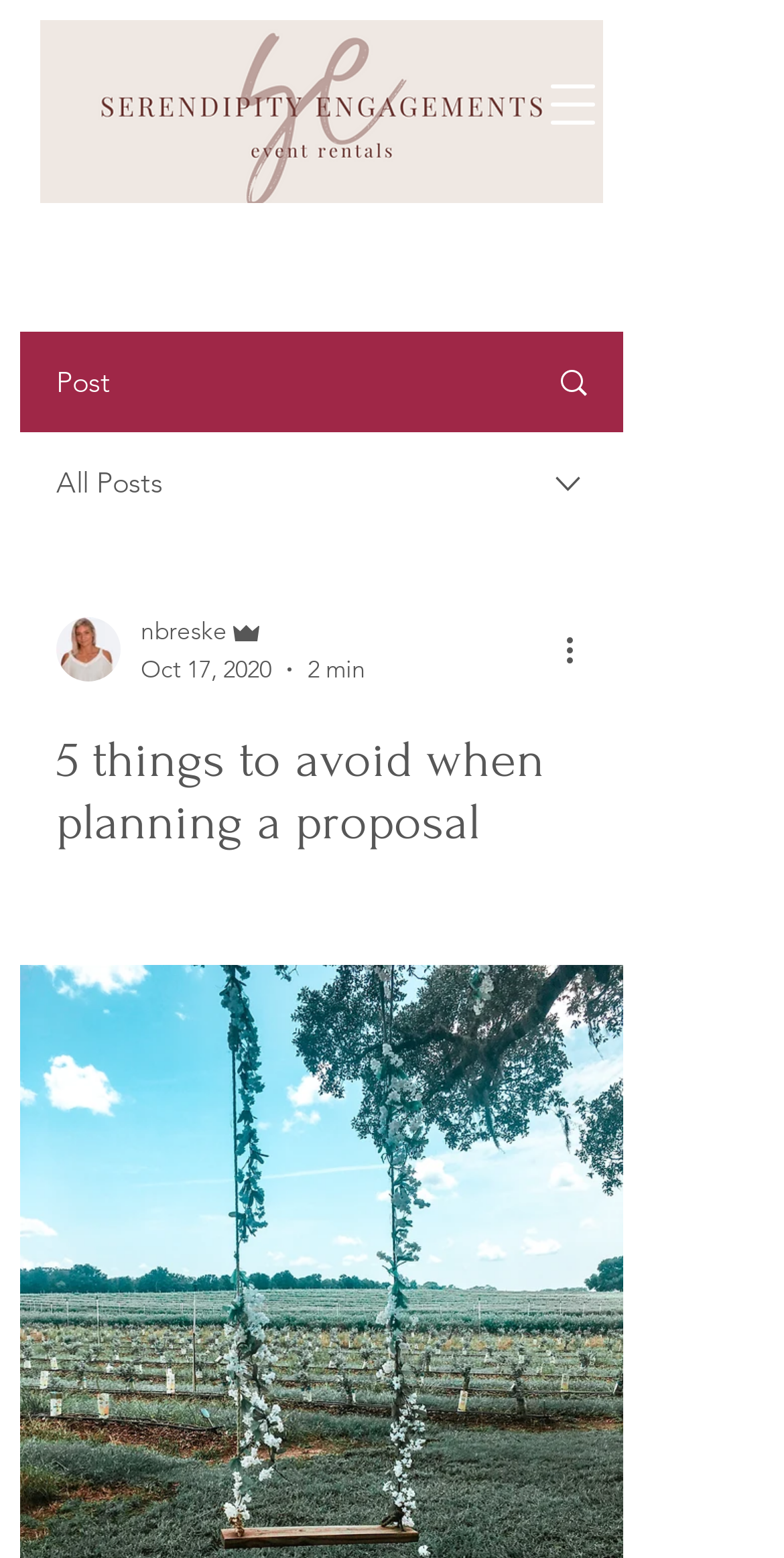What is the author of the article?
Look at the image and answer the question with a single word or phrase.

nbreske